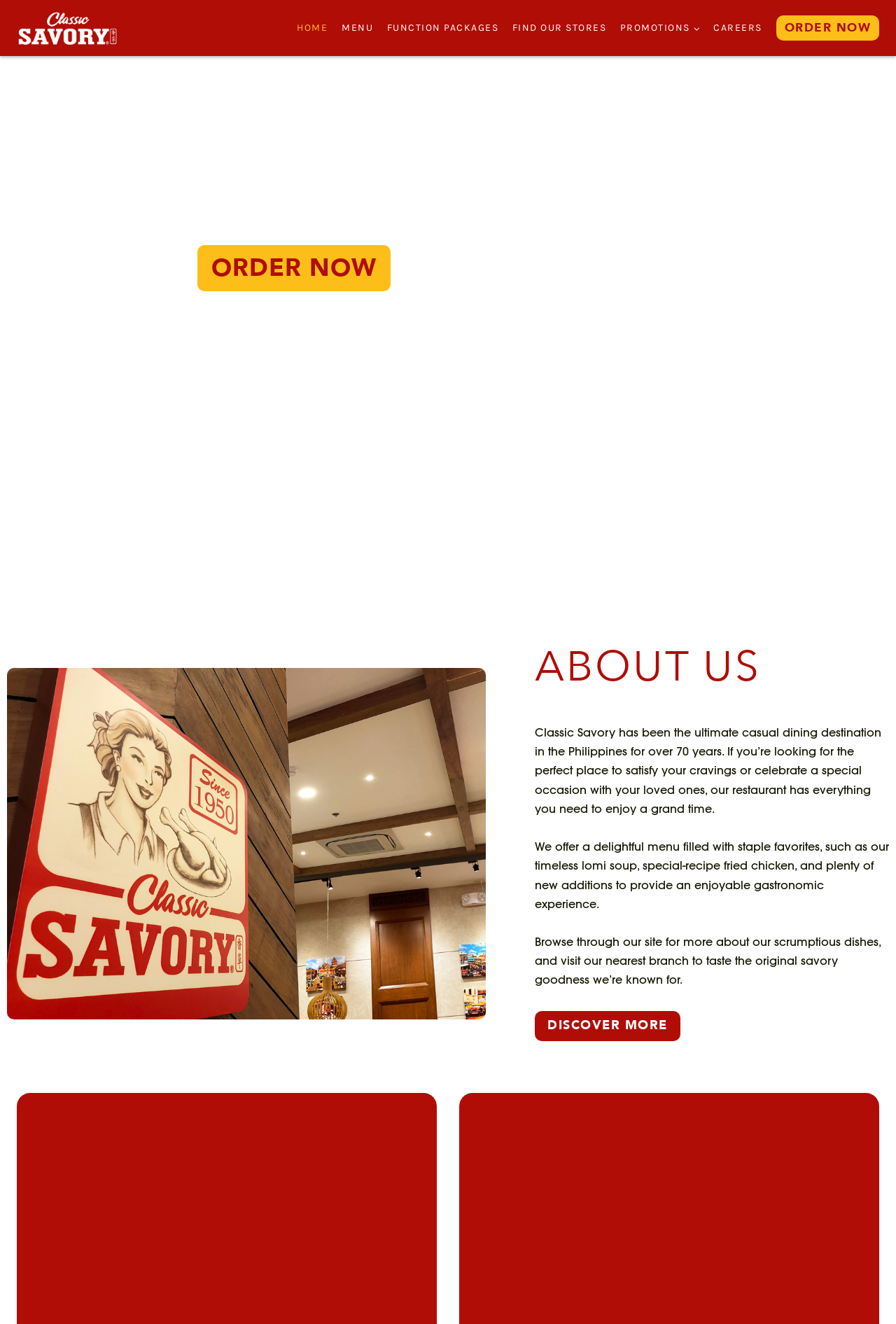Can you look at the image and give a comprehensive answer to the question:
What type of food does the restaurant serve?

I determined the answer by looking at the text that describes the restaurant as a 'casual dining destination' and mentions specific dishes like 'lomi soup' and 'fried chicken'.